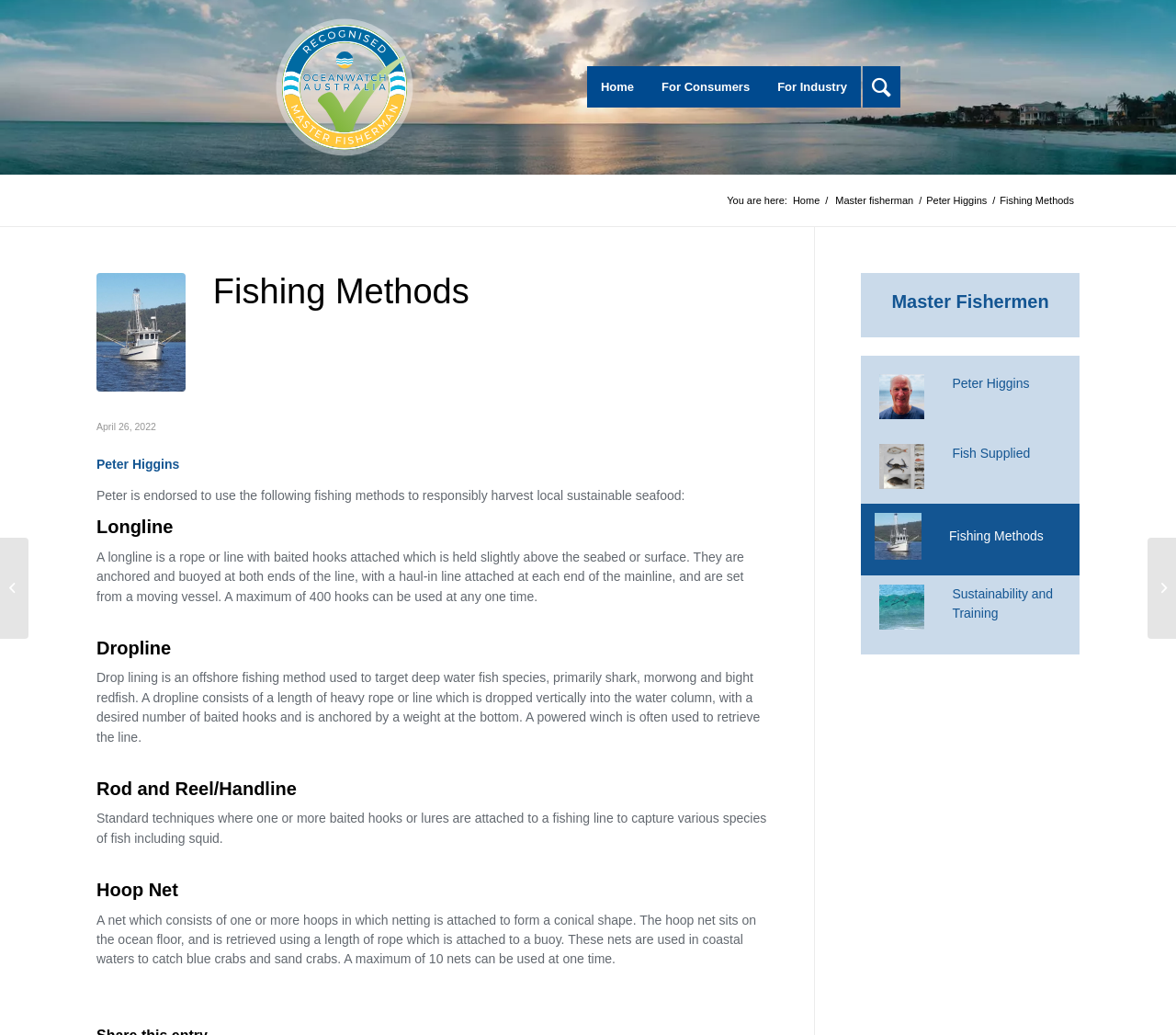Predict the bounding box coordinates for the UI element described as: "What is/are the fees?". The coordinates should be four float numbers between 0 and 1, presented as [left, top, right, bottom].

None